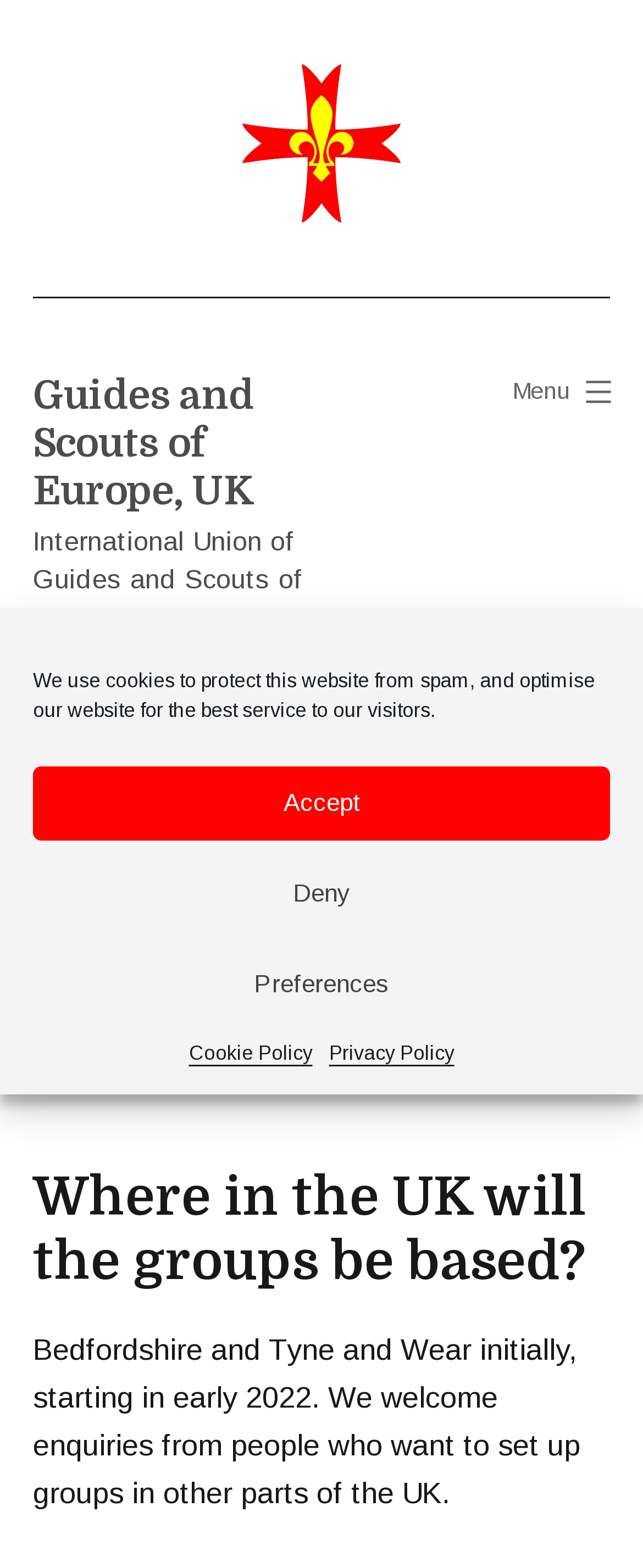Respond to the following question using a concise word or phrase: 
What is the name of the organization?

Guides and Scouts of Europe, UK